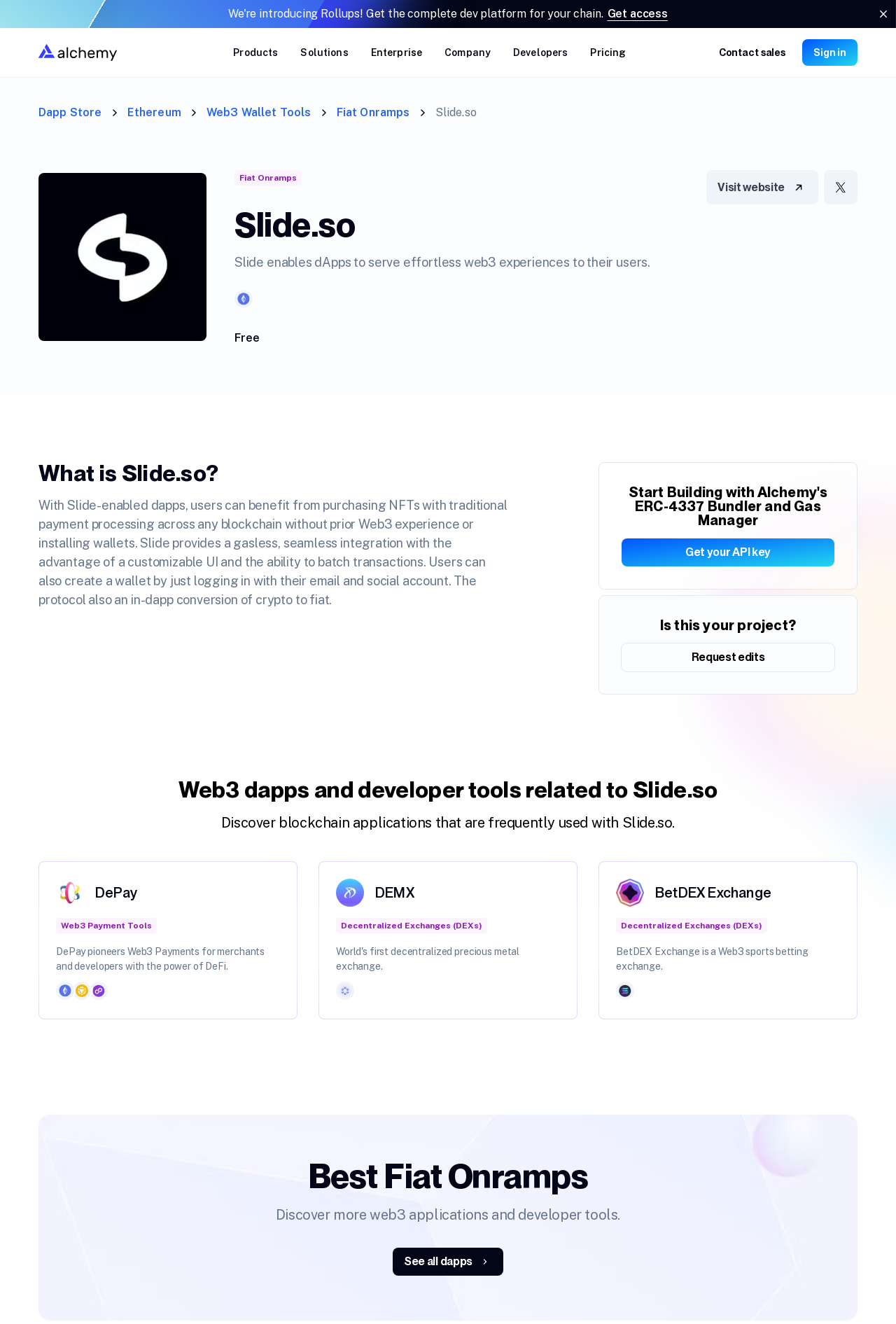Please find the bounding box coordinates of the element that you should click to achieve the following instruction: "Explore the 'Dapp Store'". The coordinates should be presented as four float numbers between 0 and 1: [left, top, right, bottom].

[0.657, 0.187, 0.939, 0.218]